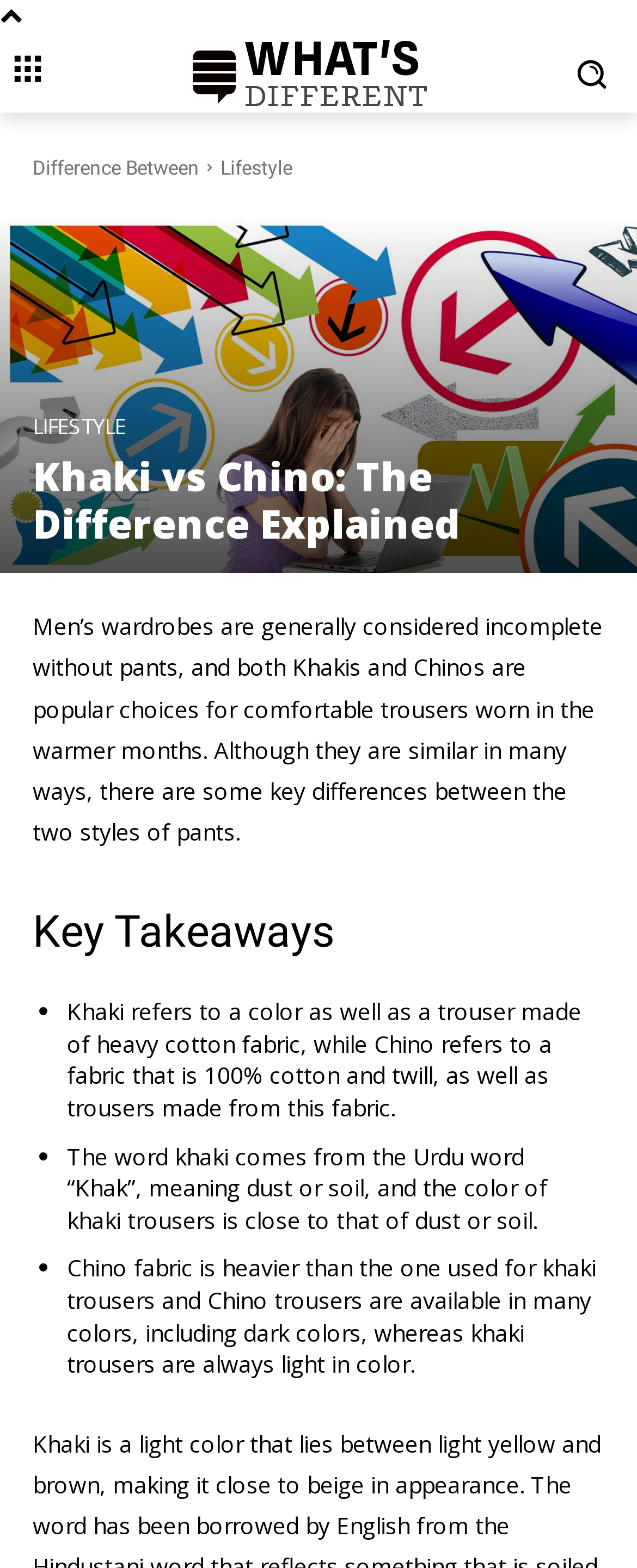For the following element description, predict the bounding box coordinates in the format (top-left x, top-left y, bottom-right x, bottom-right y). All values should be floating point numbers between 0 and 1. Description: Difference Between

[0.051, 0.1, 0.313, 0.114]